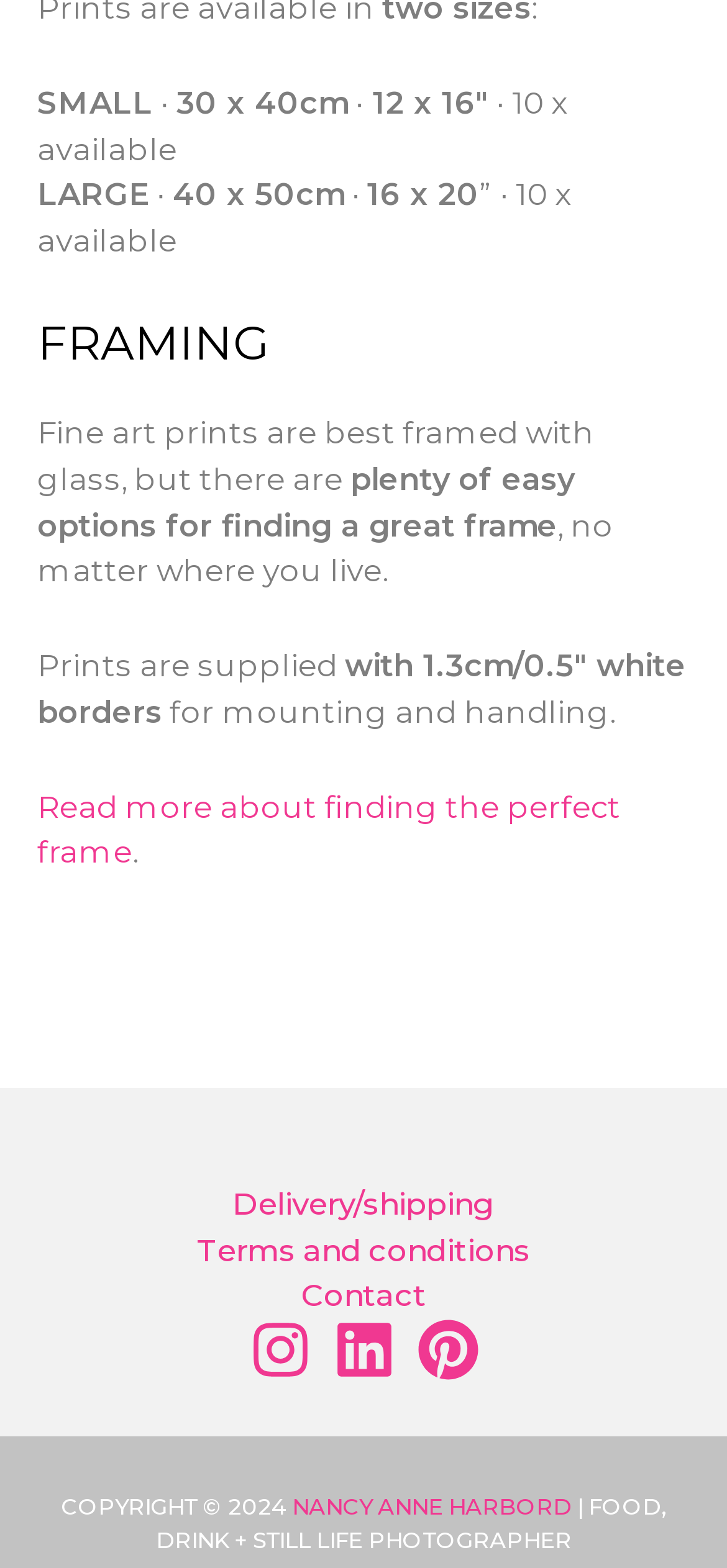Identify the bounding box coordinates of the clickable region necessary to fulfill the following instruction: "Visit the 'Delivery/shipping' page". The bounding box coordinates should be four float numbers between 0 and 1, i.e., [left, top, right, bottom].

[0.319, 0.756, 0.681, 0.779]